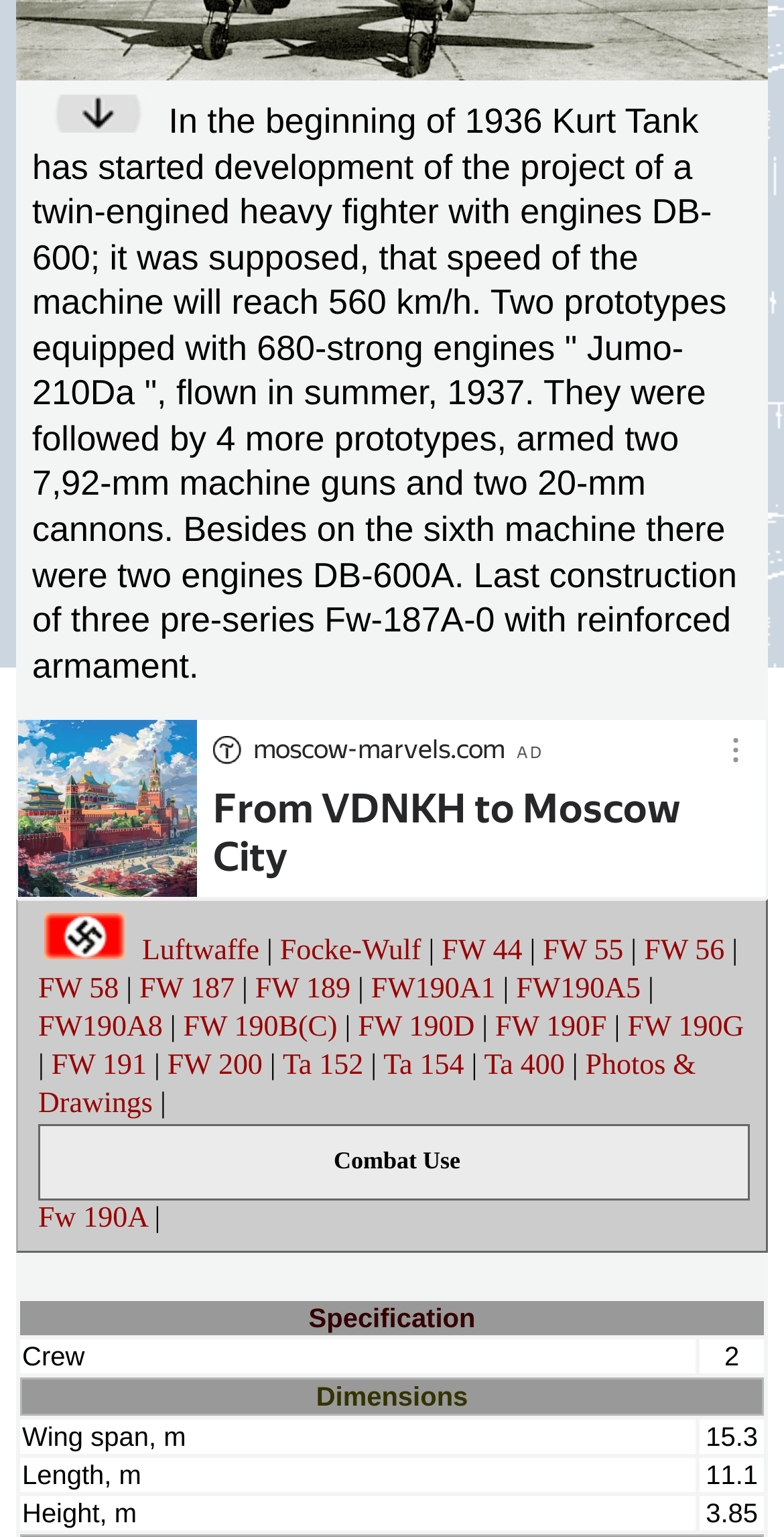Please determine the bounding box of the UI element that matches this description: Luftwaffe. The coordinates should be given as (top-left x, top-left y, bottom-right x, bottom-right y), with all values between 0 and 1.

[0.056, 0.609, 0.331, 0.63]